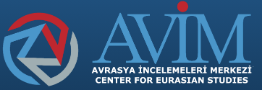What is the focus of AVİM?
Based on the screenshot, give a detailed explanation to answer the question.

The organization's name is displayed in both Turkish and English, emphasizing its focus on Eurasian studies and research, which is also mentioned in the description as facilitating a deeper understanding of the region's complexities.